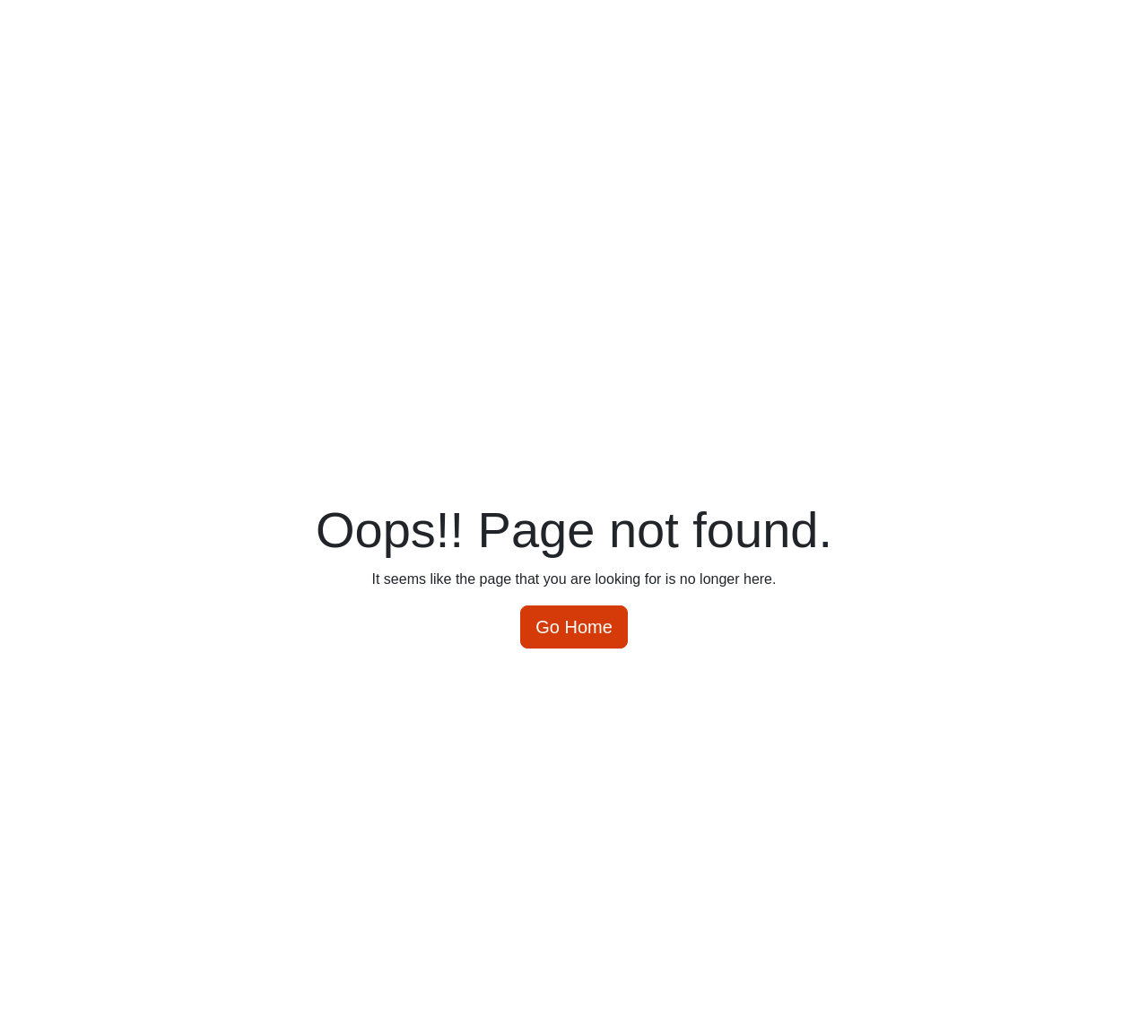Identify the bounding box for the UI element described as: "Games". Ensure the coordinates are four float numbers between 0 and 1, formatted as [left, top, right, bottom].

None